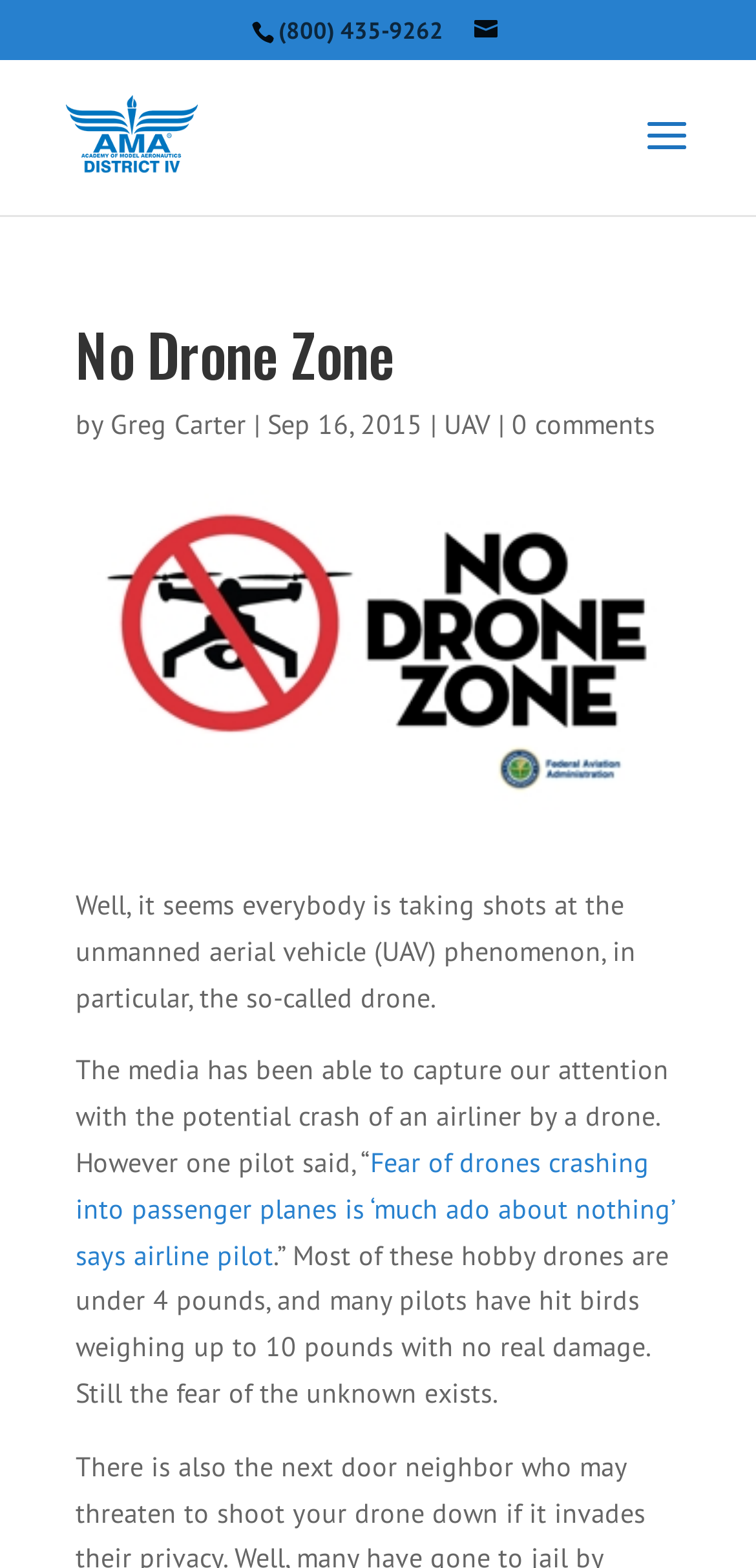Pinpoint the bounding box coordinates of the element that must be clicked to accomplish the following instruction: "call the phone number". The coordinates should be in the format of four float numbers between 0 and 1, i.e., [left, top, right, bottom].

[0.368, 0.01, 0.586, 0.028]